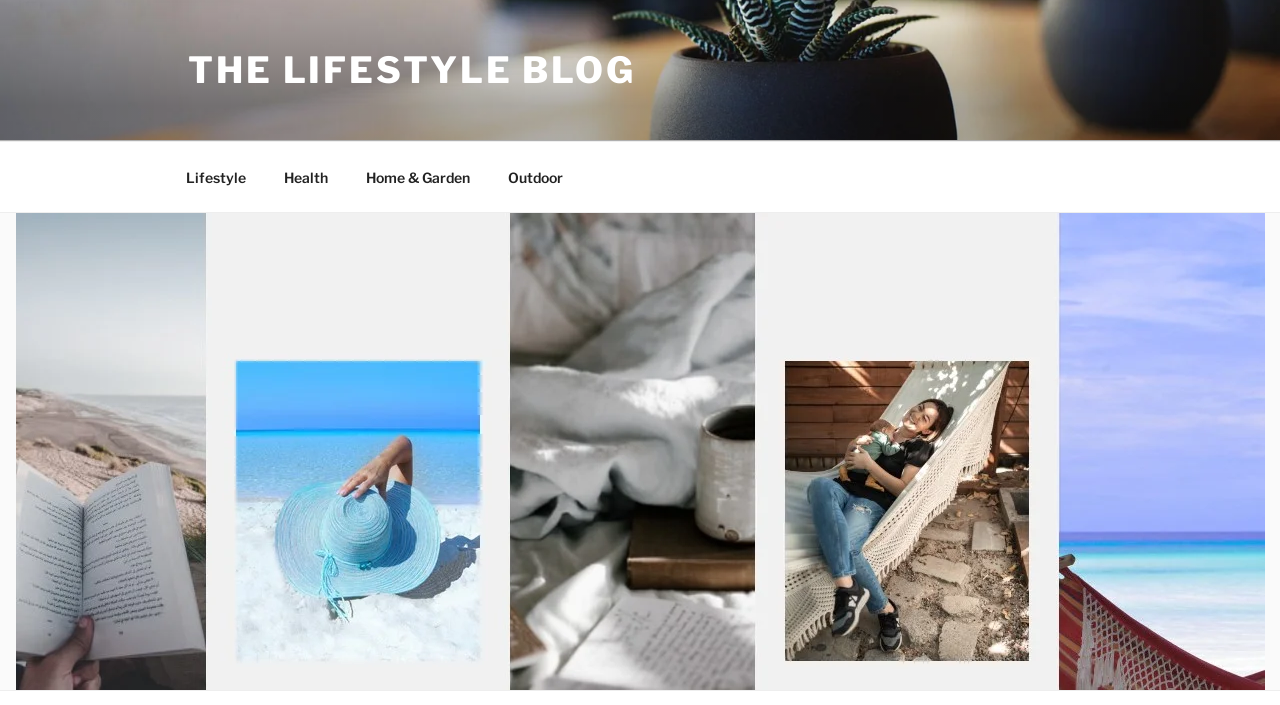Is the webpage about a specific location?
Based on the visual, give a brief answer using one word or a short phrase.

Yes